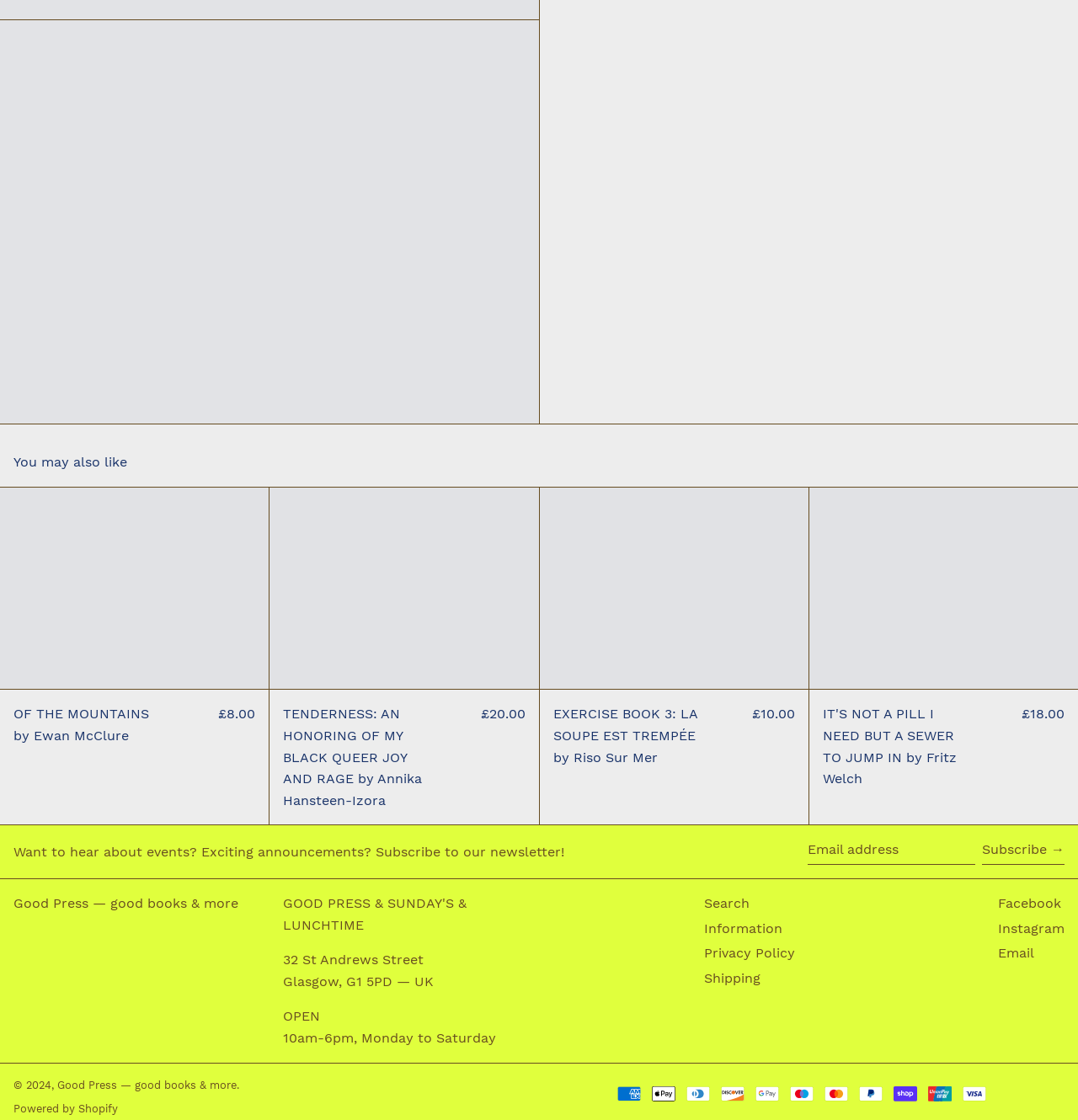What is the purpose of the textbox?
Please provide a comprehensive answer based on the details in the screenshot.

I inferred this answer by looking at the textbox with the label 'Email address' and the button 'Subscribe →' which suggests that the textbox is used to input an email address to subscribe to a newsletter.